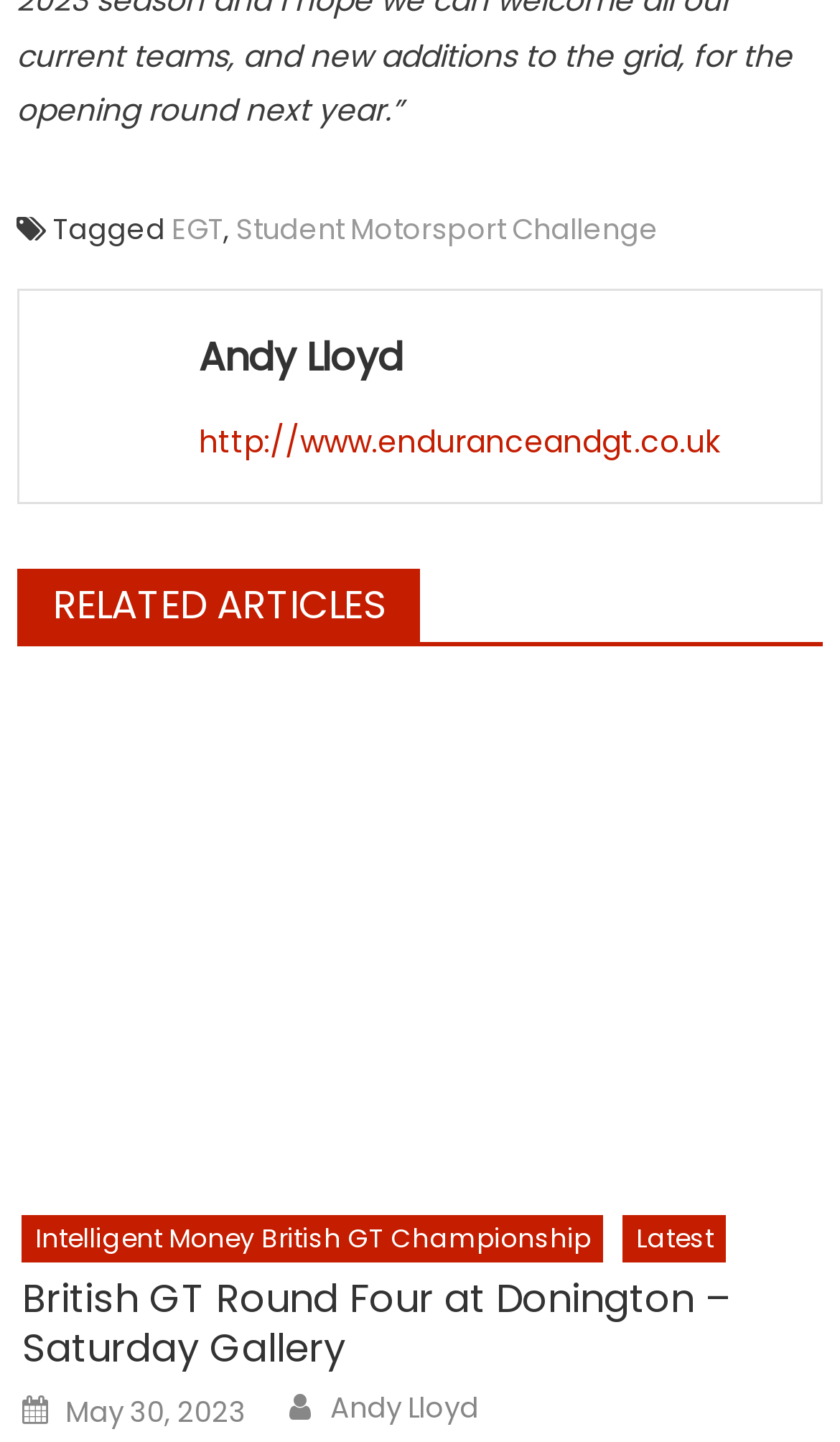Show the bounding box coordinates of the element that should be clicked to complete the task: "Click on the link to EGT".

[0.205, 0.145, 0.266, 0.173]